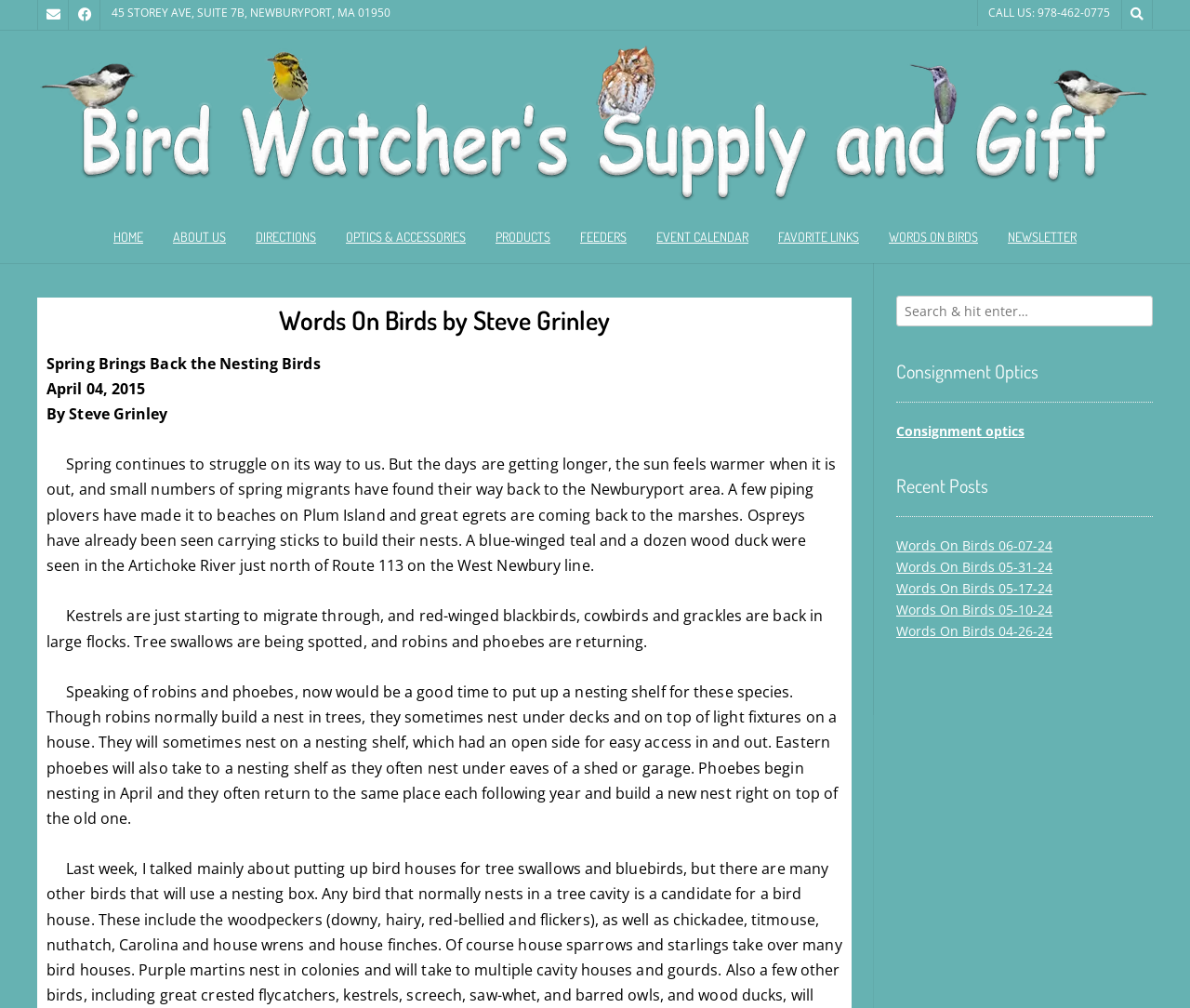Identify the bounding box coordinates of the HTML element based on this description: "name="s" placeholder="Search & hit enter…"".

[0.753, 0.293, 0.969, 0.323]